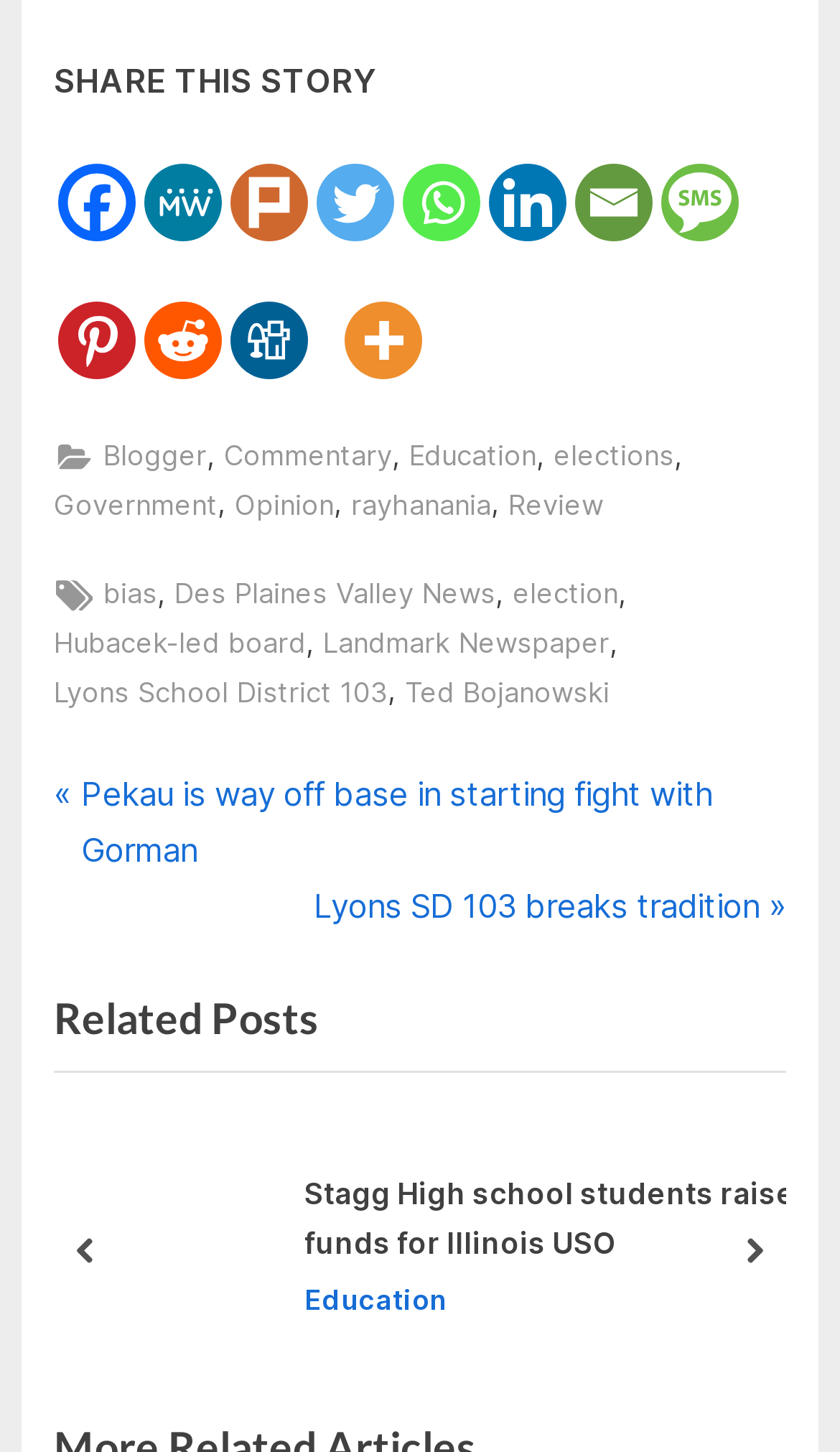Give a one-word or short phrase answer to the question: 
What is the title of the post above the 'Post navigation' section?

Not provided